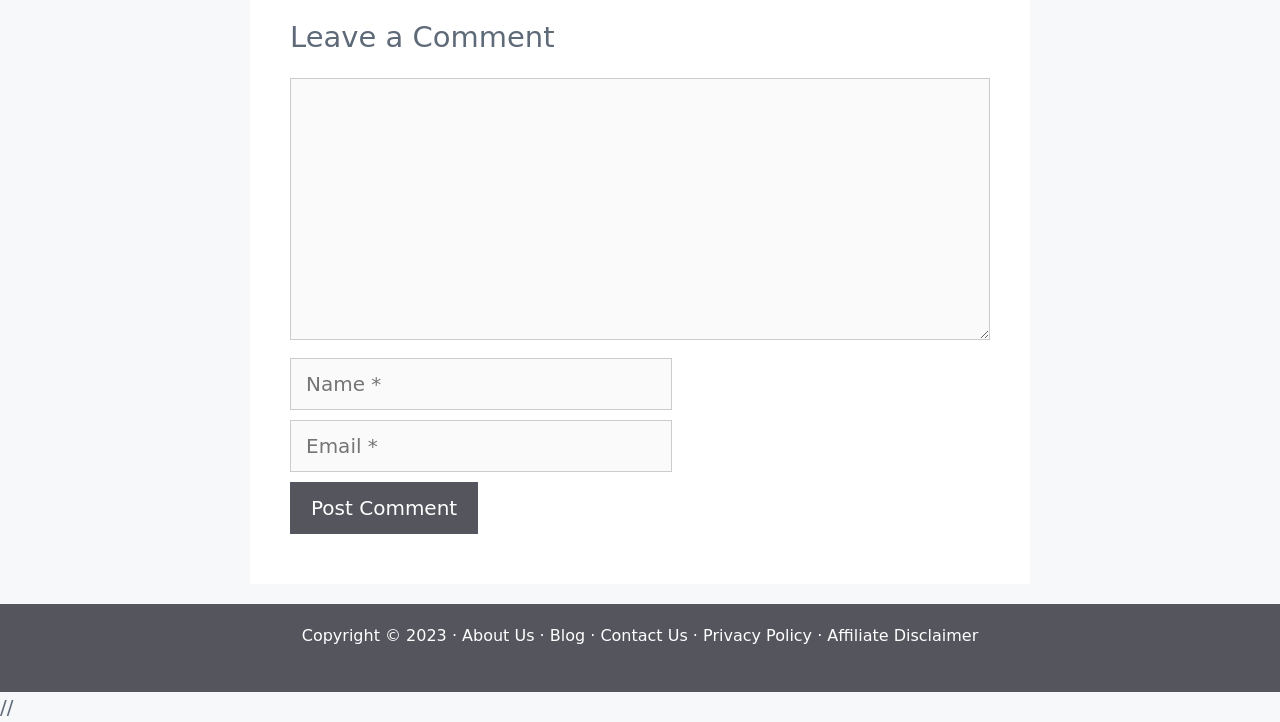Please answer the following question using a single word or phrase: 
How many textboxes are required on this webpage?

3